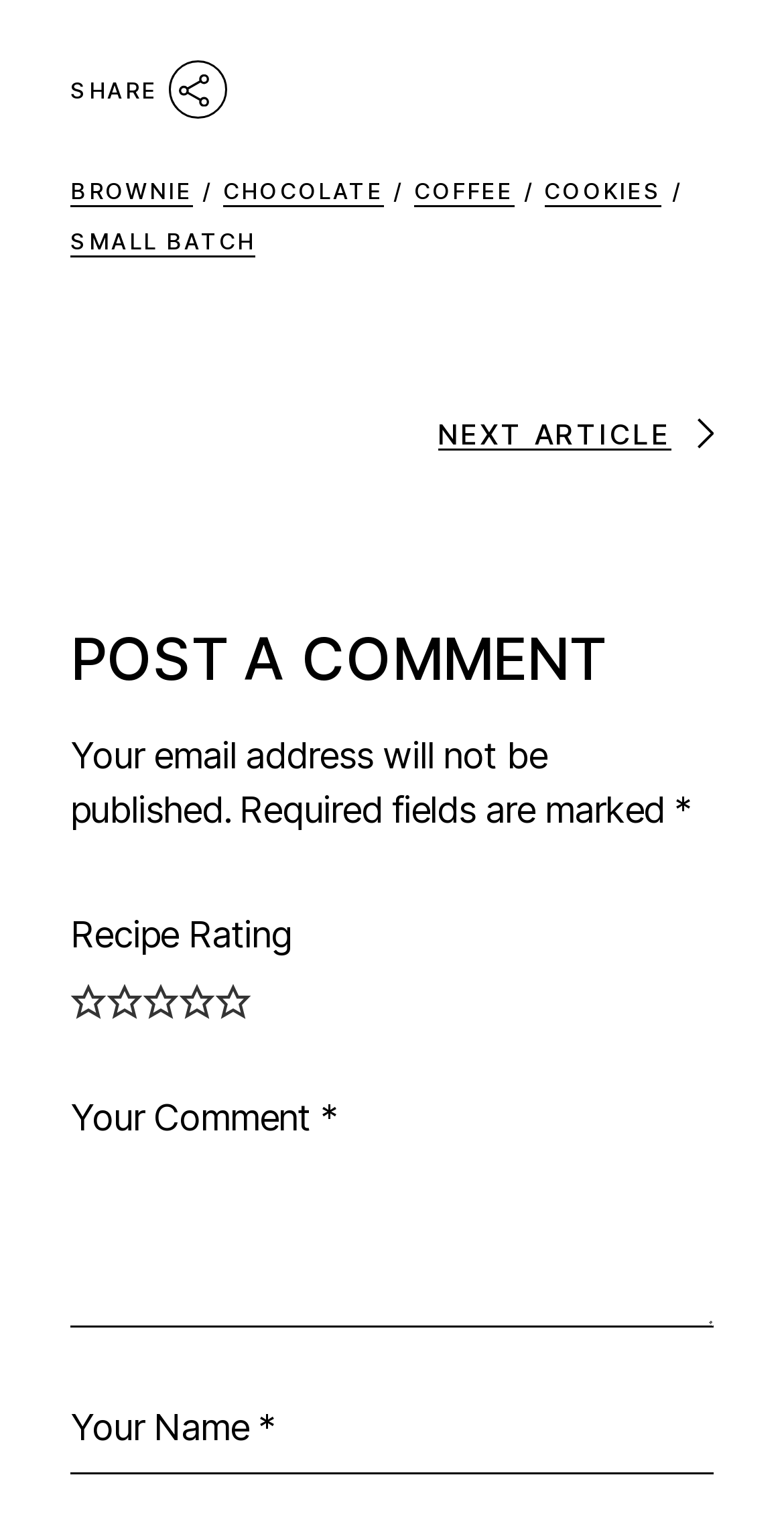Show the bounding box coordinates for the element that needs to be clicked to execute the following instruction: "Click on the NEXT ARTICLE link". Provide the coordinates in the form of four float numbers between 0 and 1, i.e., [left, top, right, bottom].

[0.558, 0.273, 0.91, 0.293]